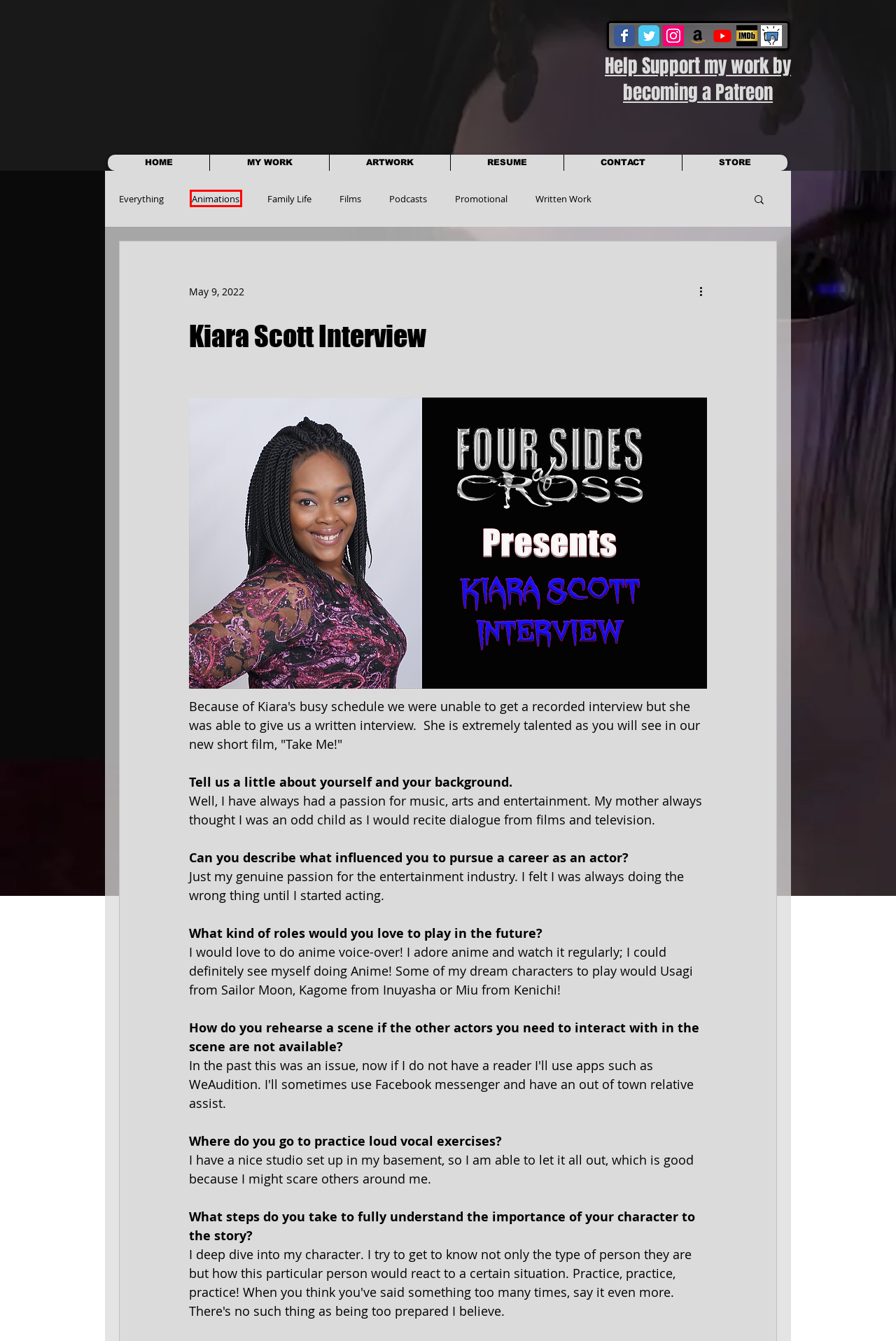Observe the provided screenshot of a webpage with a red bounding box around a specific UI element. Choose the webpage description that best fits the new webpage after you click on the highlighted element. These are your options:
A. ARTWORK | fsoc
B. Filmmaker | Four Sides Of Cross Productions
C. Animations
D. Jason J. Cross - IMDb
E. My Work | Four Sides Of Cross Productions
F. Written Work
G. Films
H. Podcasts

C